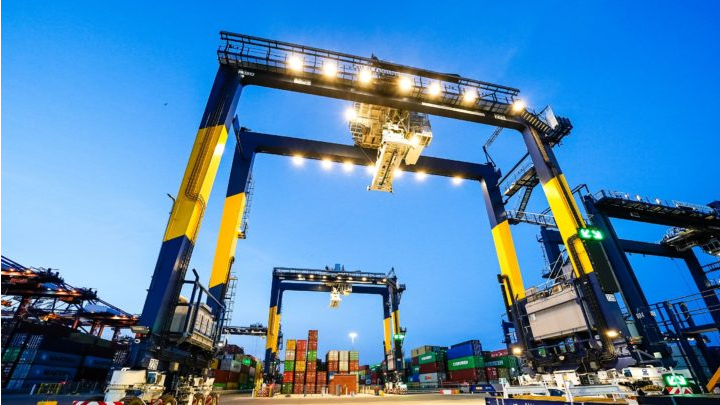What is the primary function of the quay cranes?
Examine the webpage screenshot and provide an in-depth answer to the question.

The caption states that the quay cranes are 'designed for efficient container handling', which implies that their primary function is to handle and move containers within the port.